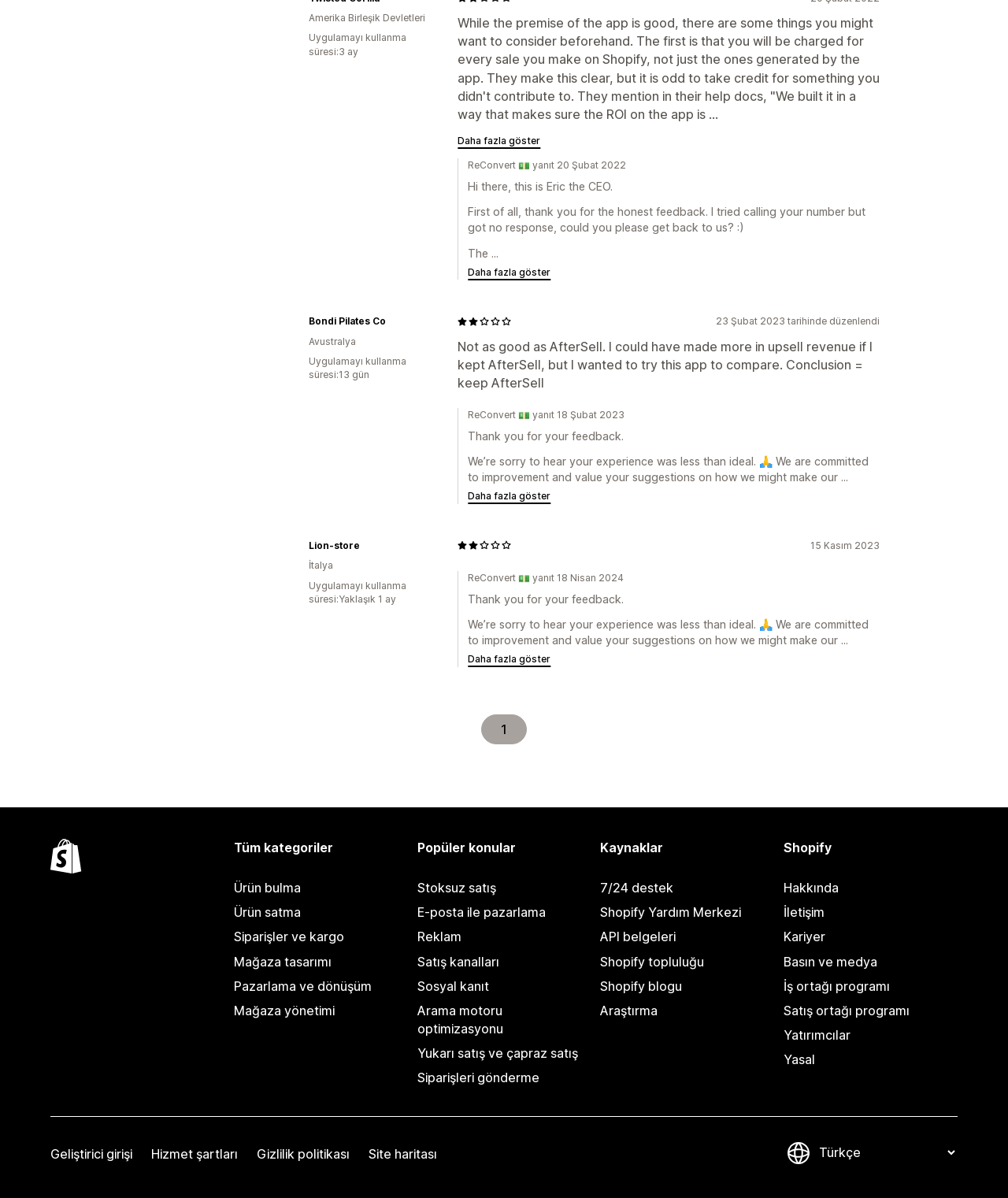What is the language of the webpage?
Using the information from the image, answer the question thoroughly.

I found the language of the webpage by looking at the text and links on the webpage, which are all in Turkish.